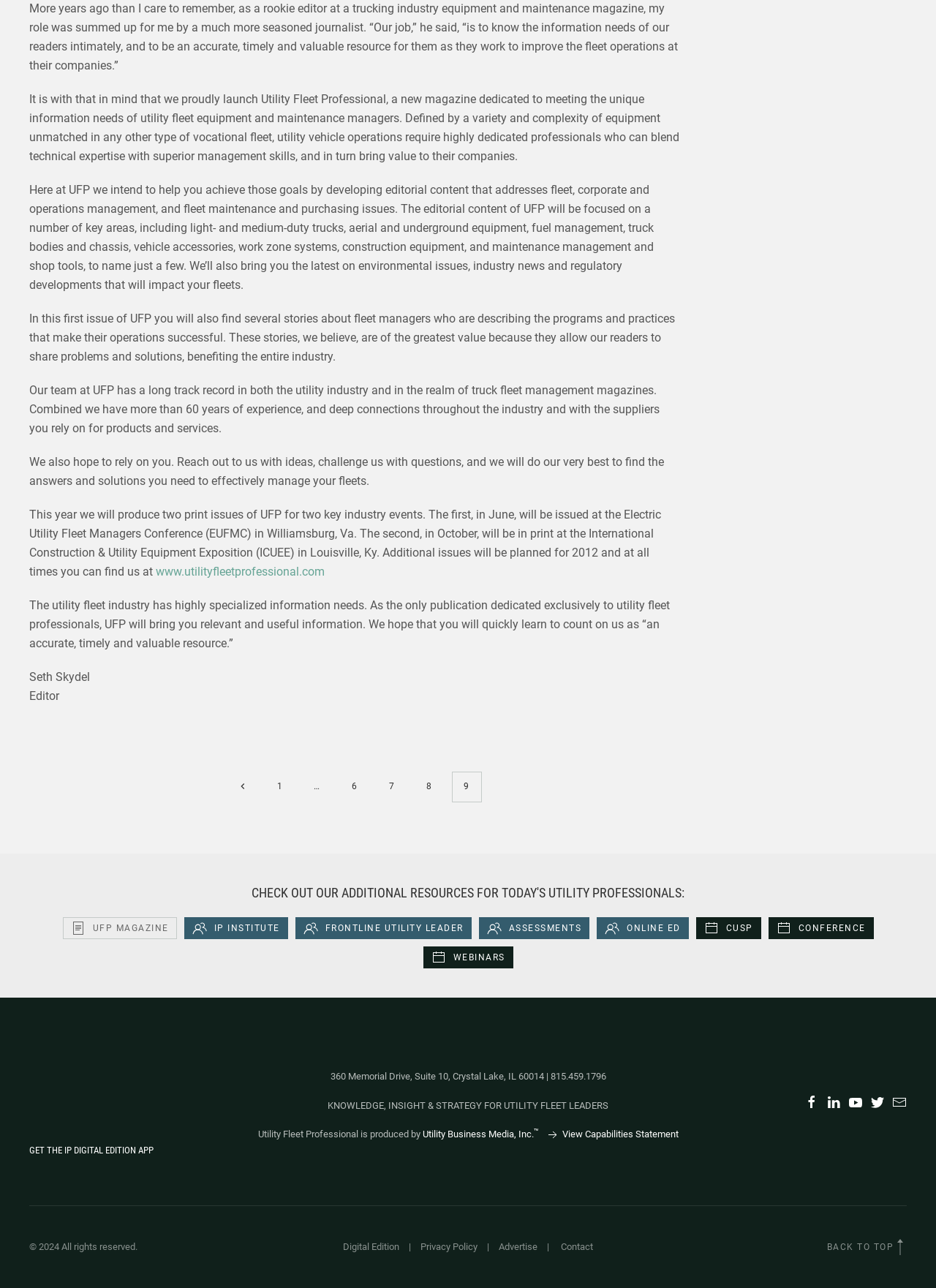Please reply to the following question with a single word or a short phrase:
What is the address of the magazine?

360 Memorial Drive, Suite 10, Crystal Lake, IL 60014